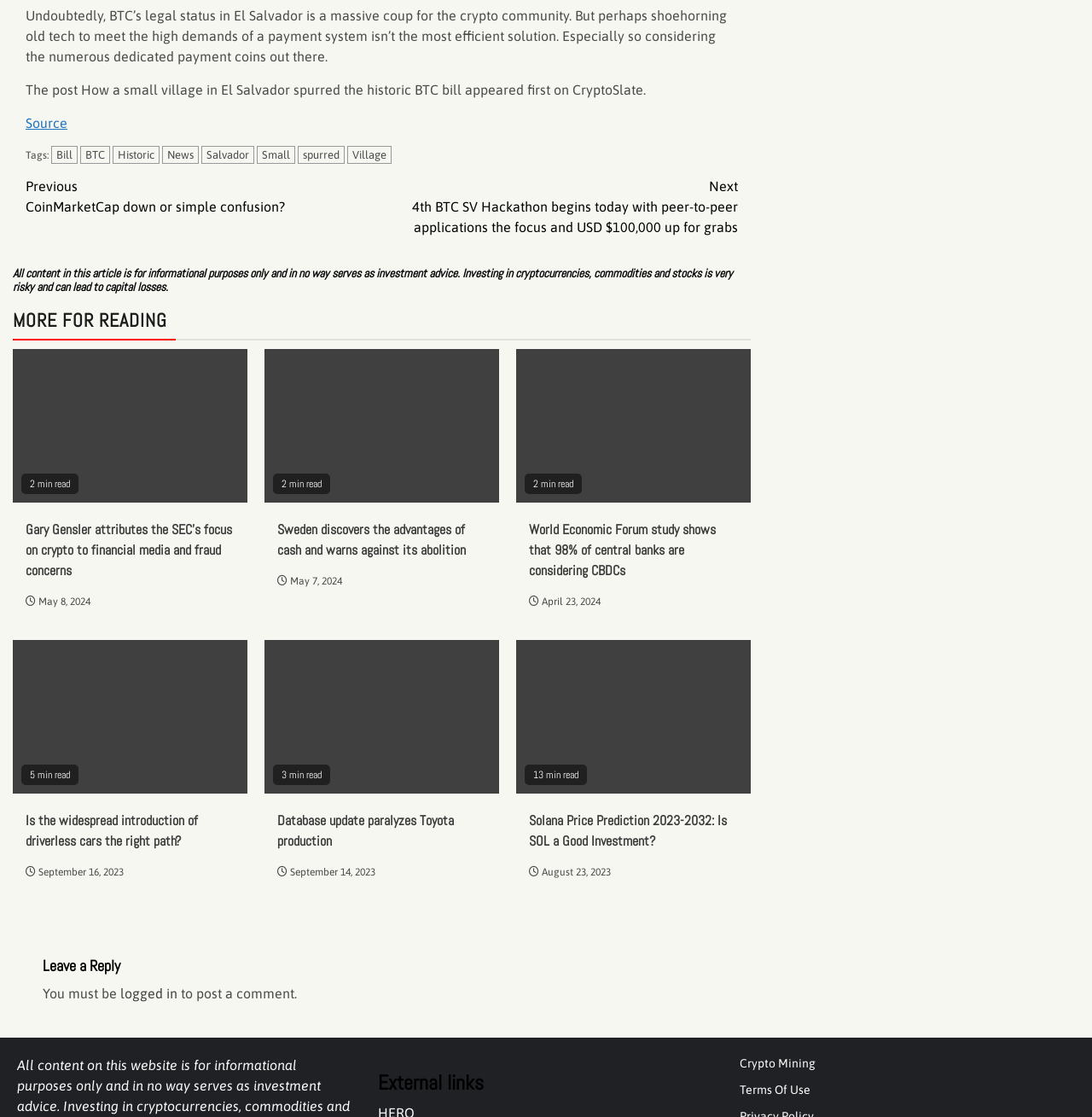What is the date of the article 'Solana Price Prediction 2023-2032: Is SOL a Good Investment?'?
Using the information from the image, provide a comprehensive answer to the question.

The date of the article 'Solana Price Prediction 2023-2032: Is SOL a Good Investment?' is August 23, 2023, which is mentioned below the article title.